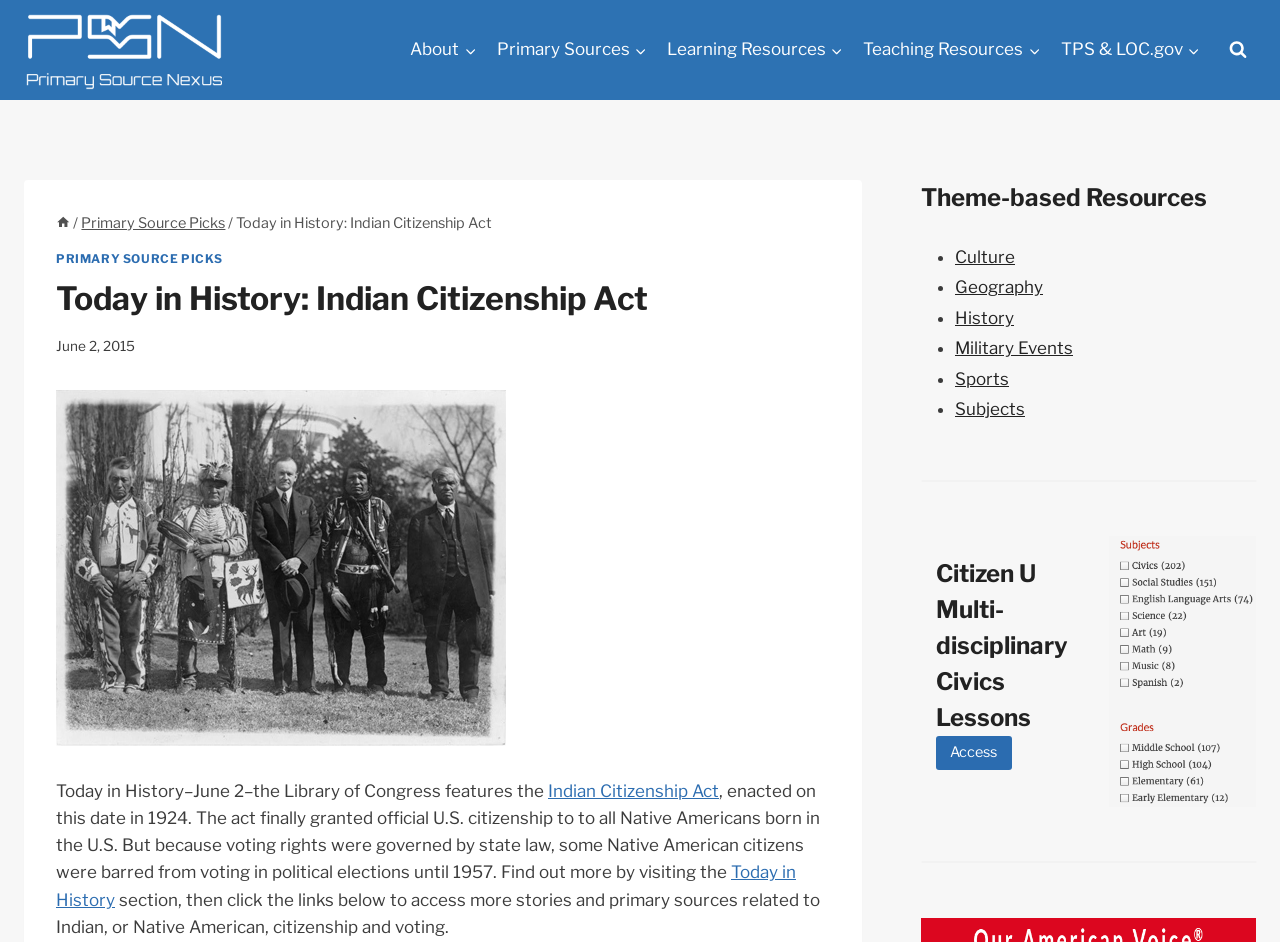Extract the bounding box coordinates of the UI element described: "Karma On The Fon". Provide the coordinates in the format [left, top, right, bottom] with values ranging from 0 to 1.

None